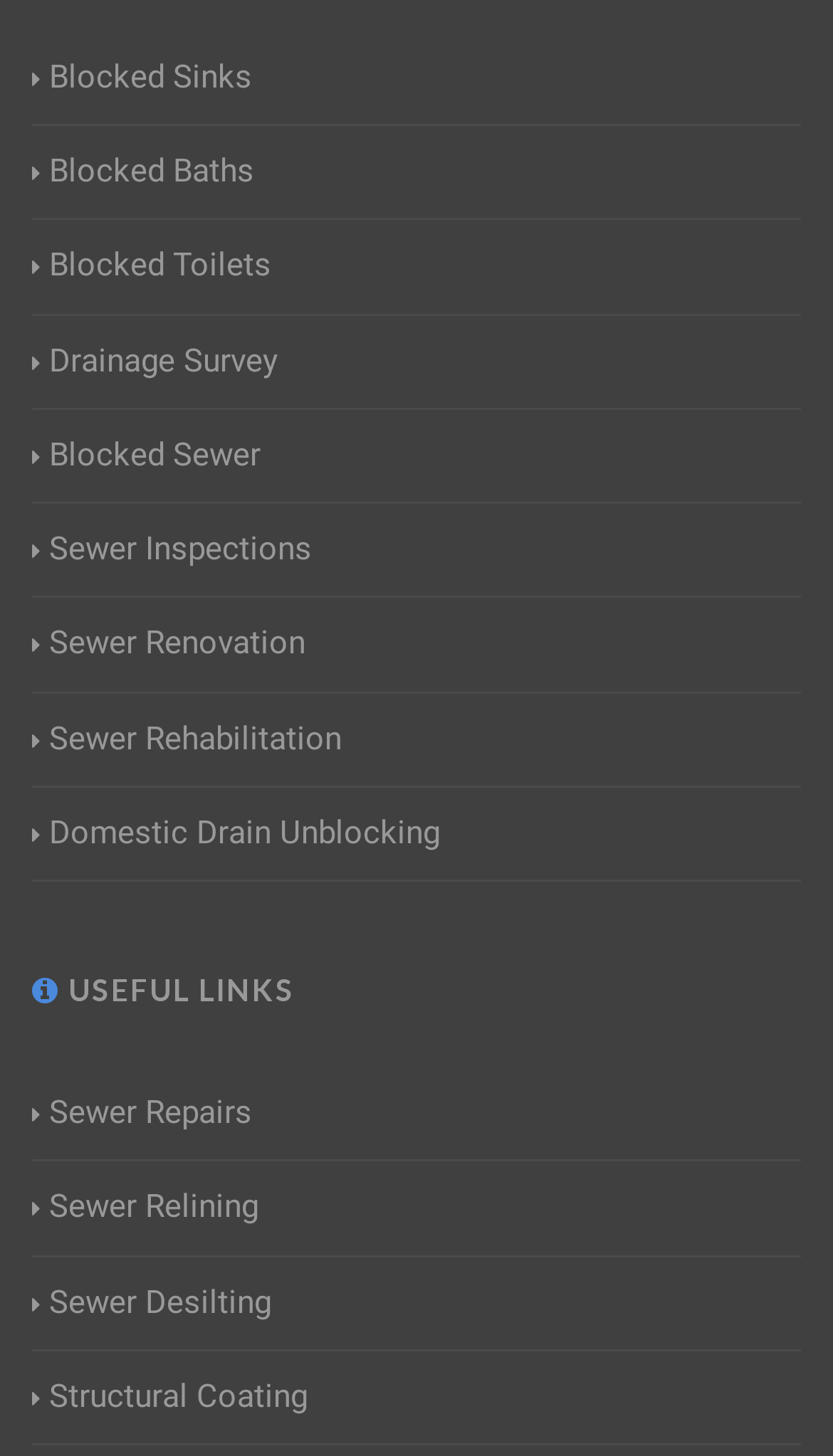Could you locate the bounding box coordinates for the section that should be clicked to accomplish this task: "View Sewer Inspections".

[0.038, 0.361, 0.374, 0.395]